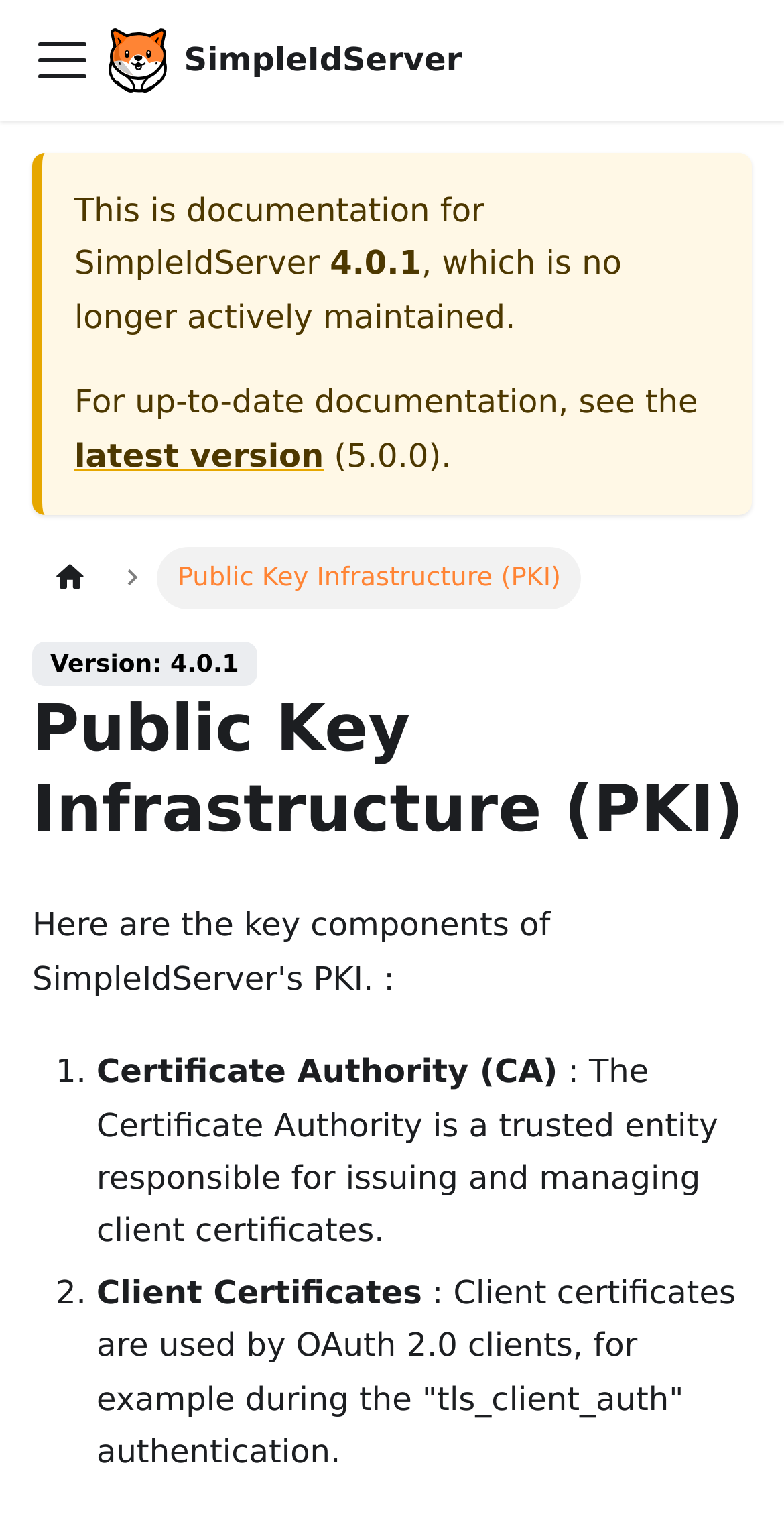Using the given description, provide the bounding box coordinates formatted as (top-left x, top-left y, bottom-right x, bottom-right y), with all values being floating point numbers between 0 and 1. Description: alt="searchnav"

None